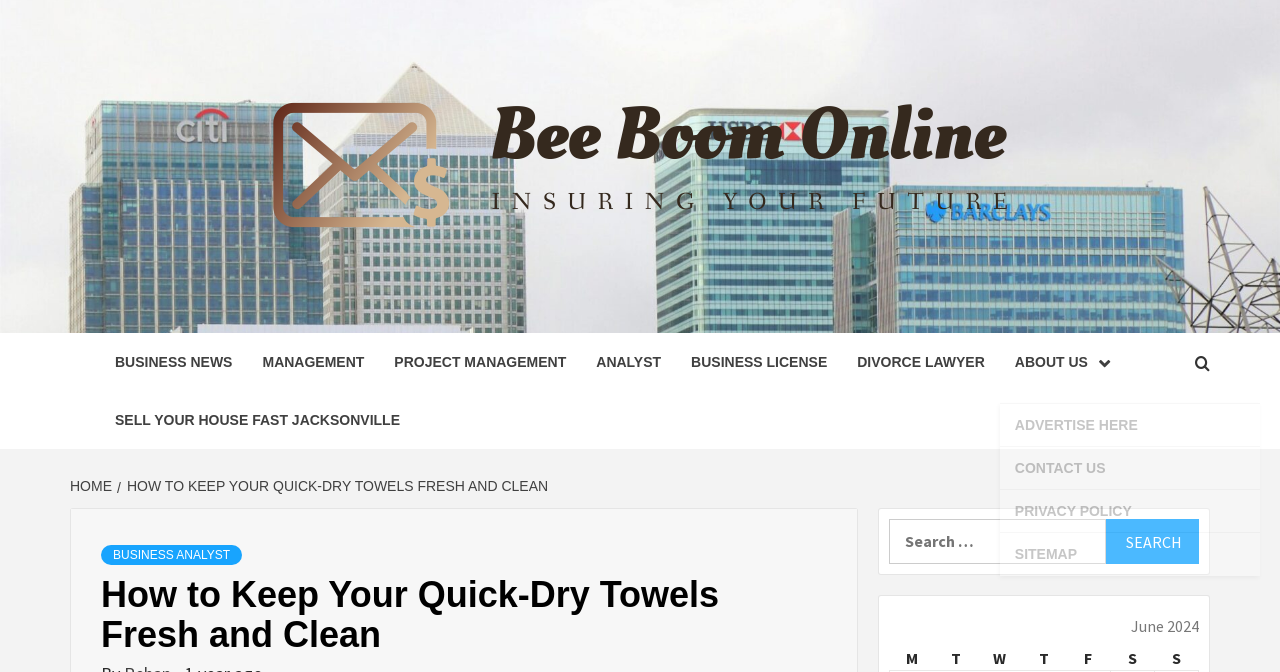What is the name of the website?
Please answer using one word or phrase, based on the screenshot.

Bee Boom Online